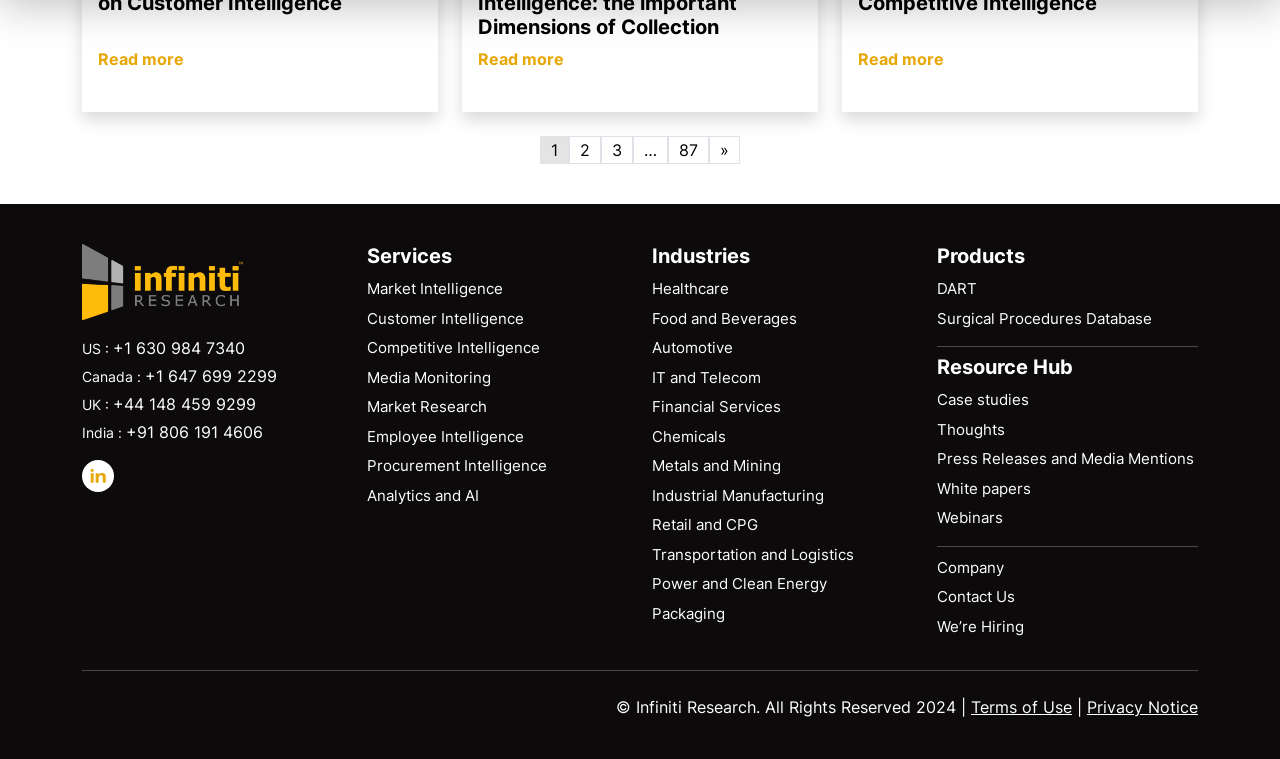Please answer the following question using a single word or phrase: 
What industries does the company cater to?

Healthcare, Food and Beverages, etc.